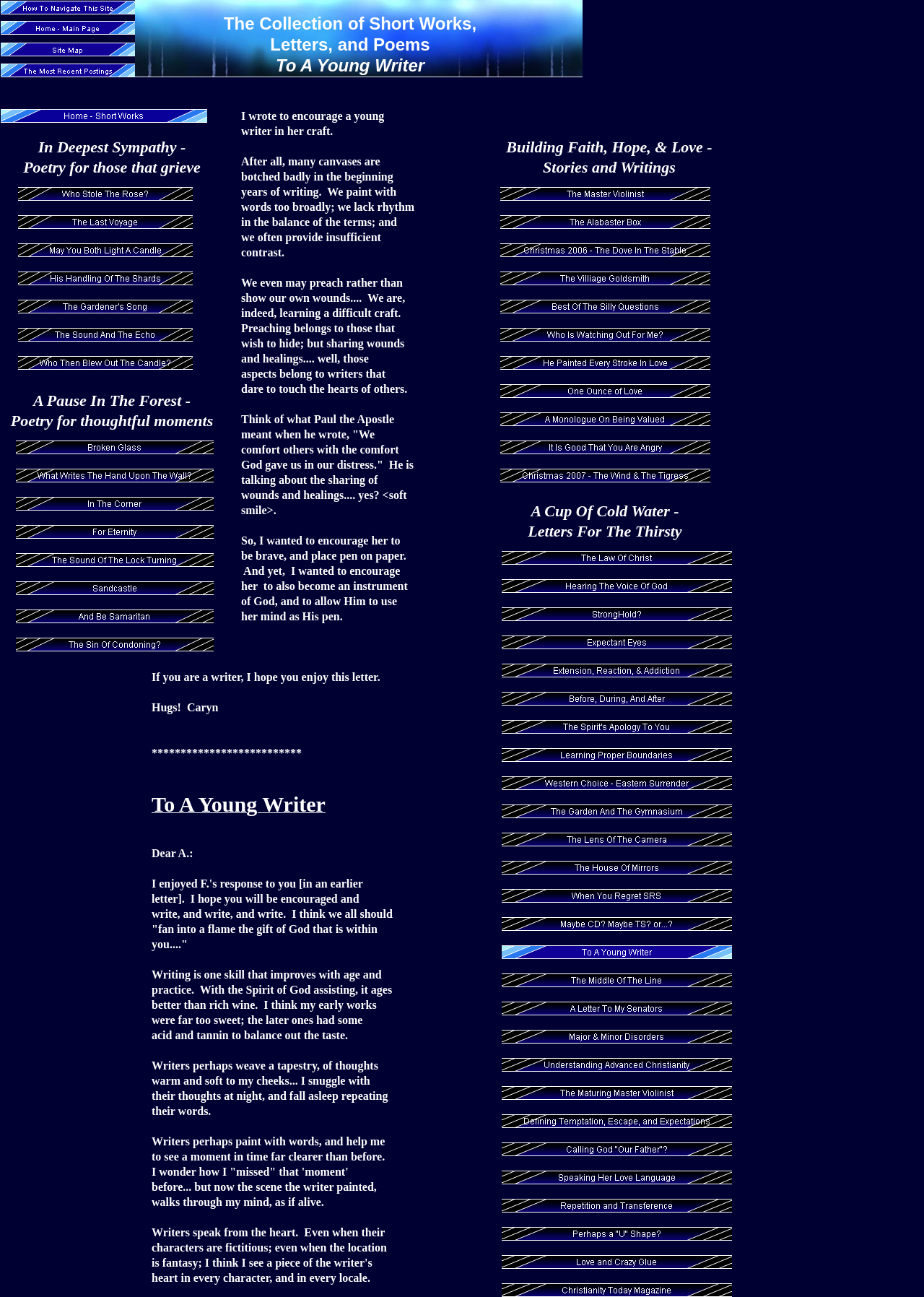Please provide a detailed answer to the question below by examining the image:
What is the tone of this letter?

The tone of this letter is supportive and encouraging, as the author is offering words of encouragement and advice to the young writer. The text also has a warm and gentle tone, as indicated by the use of phrases such as 'Hugs! Caryn' and 'soft smile'.